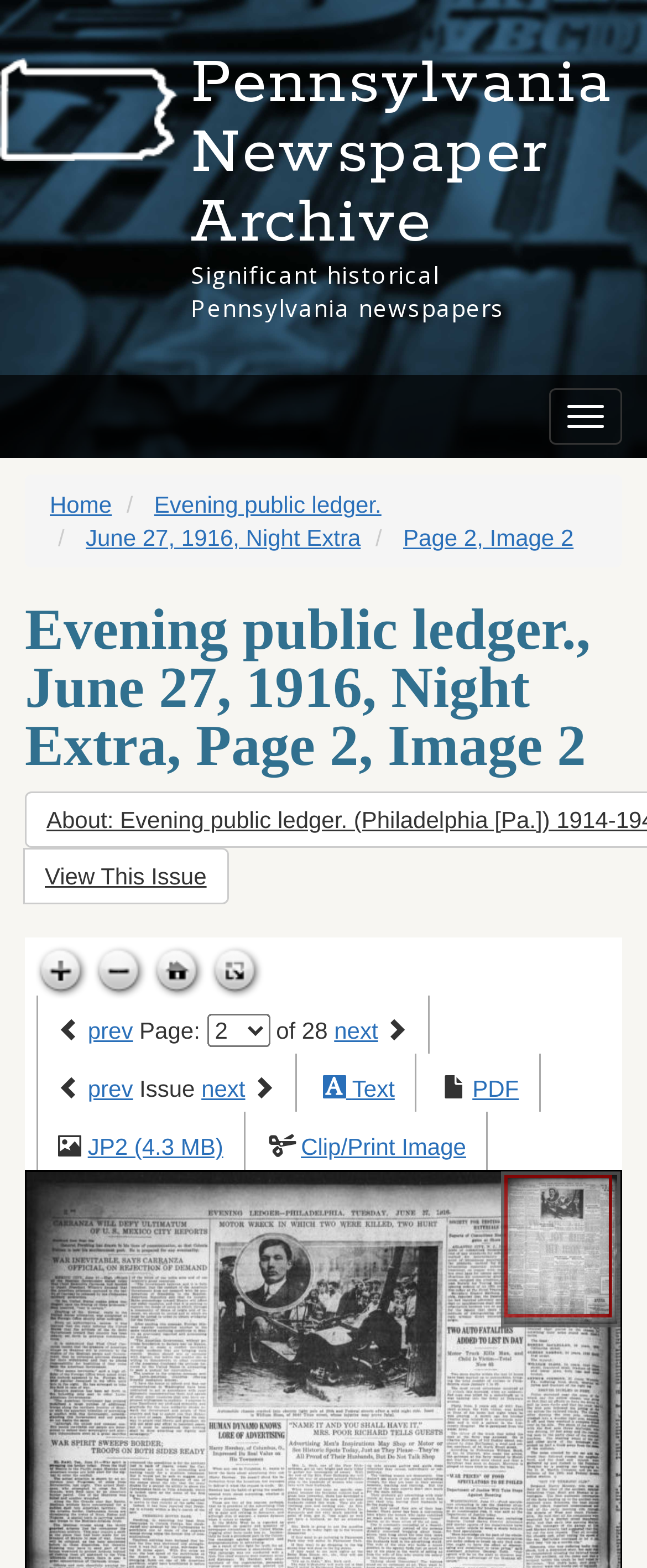With reference to the screenshot, provide a detailed response to the question below:
What is the name of the newspaper?

I found the answer by looking at the heading element with the text 'Evening public ledger., June 27, 1916, Night Extra, Page 2, Image 2' which is likely to be the title of the newspaper.